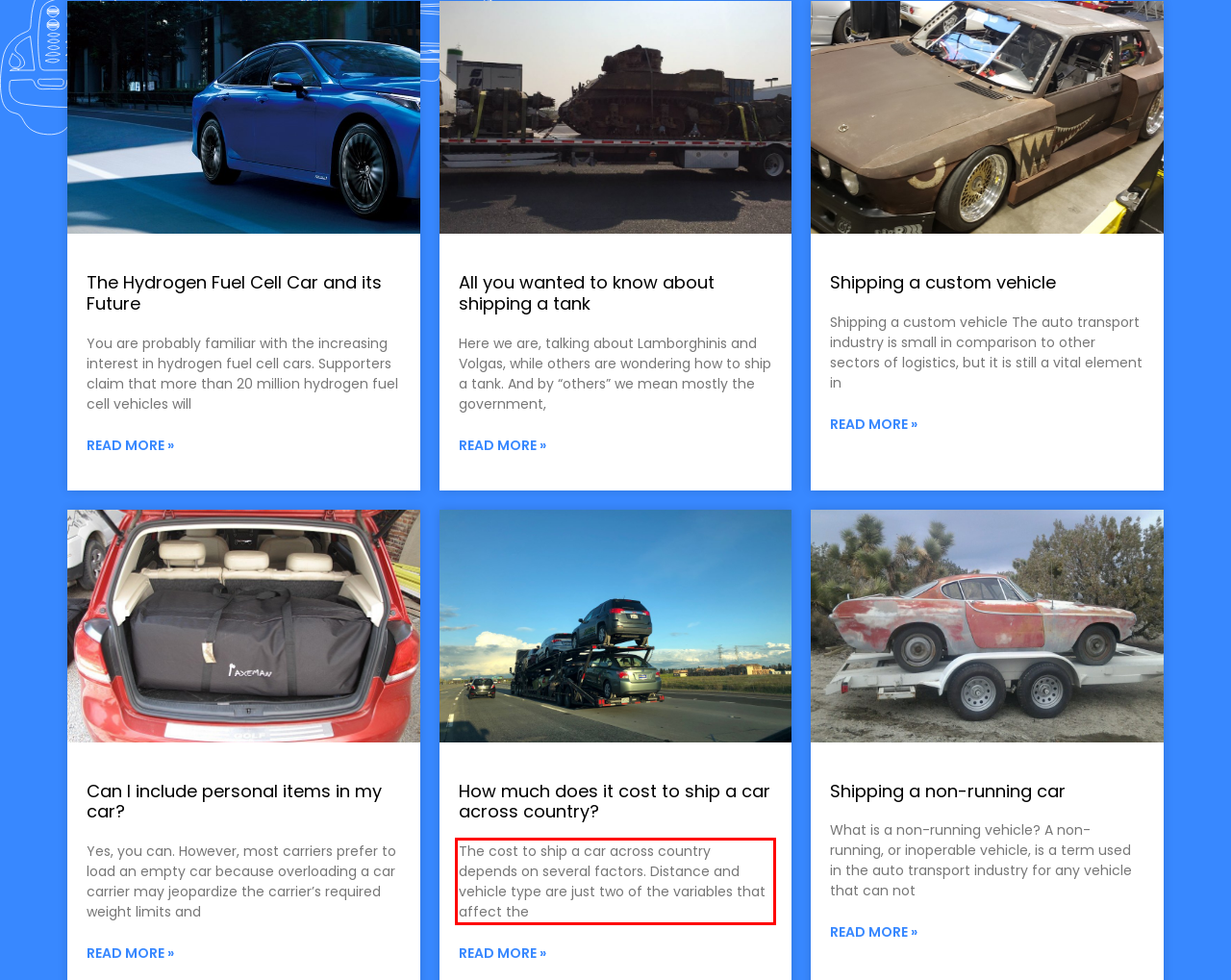Within the screenshot of the webpage, there is a red rectangle. Please recognize and generate the text content inside this red bounding box.

The cost to ship a car across country depends on several factors. Distance and vehicle type are just two of the variables that affect the